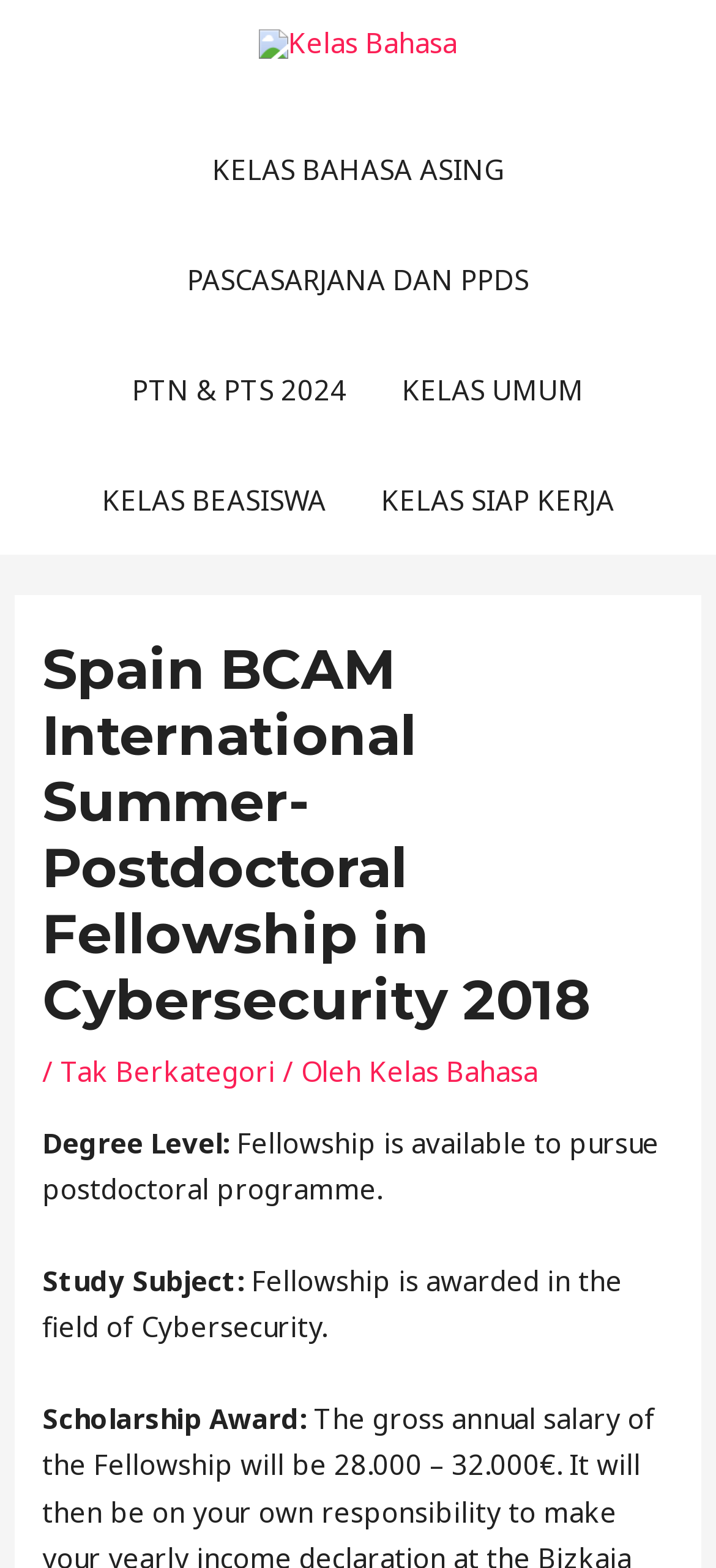Determine the bounding box coordinates for the clickable element required to fulfill the instruction: "Click the link to Kelas Bahasa". Provide the coordinates as four float numbers between 0 and 1, i.e., [left, top, right, bottom].

[0.516, 0.671, 0.752, 0.695]